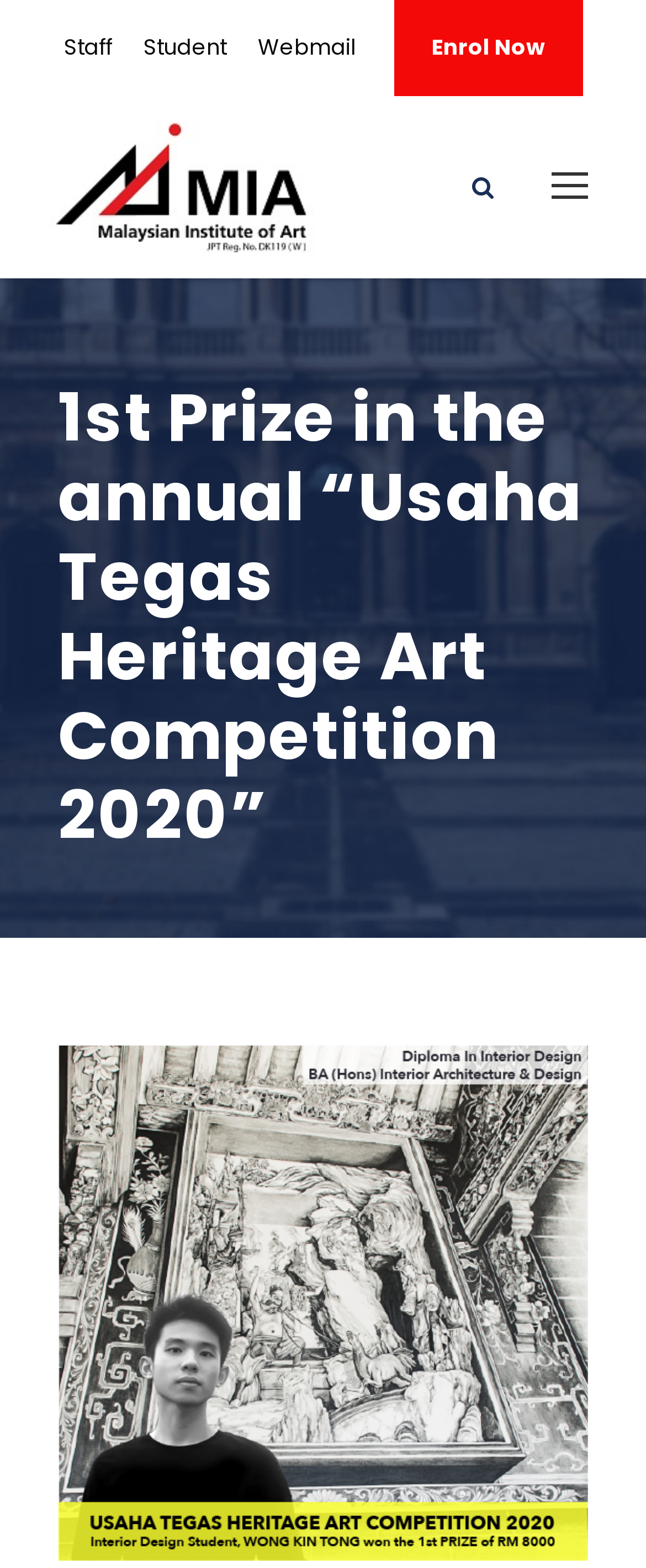What is the position of the 'Enrol Now' link?
Refer to the image and offer an in-depth and detailed answer to the question.

According to the bounding box coordinates, the 'Enrol Now' link has a left coordinate of 0.609 and a right coordinate of 0.901, which indicates that it is located on the right side of the webpage.